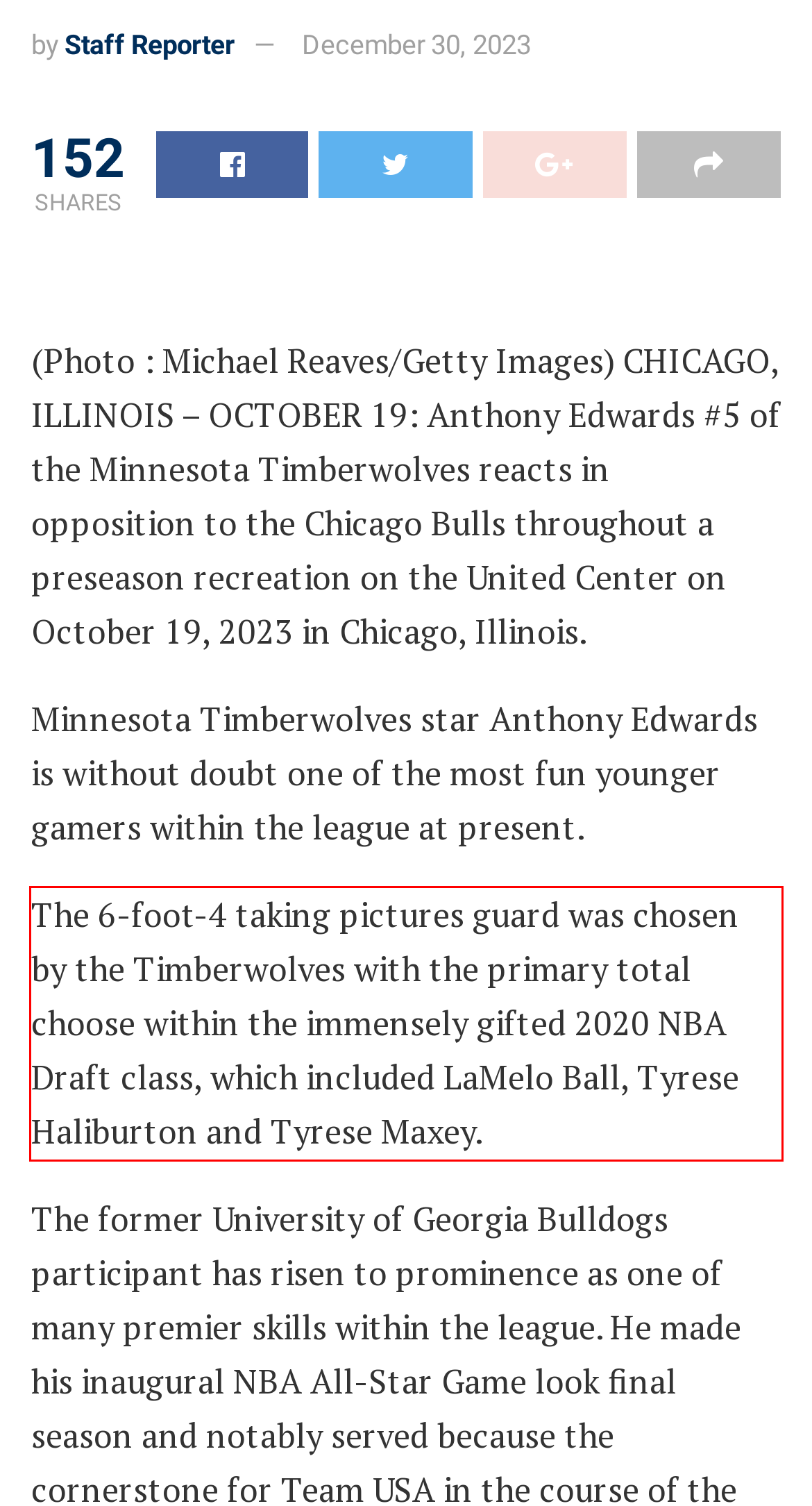Given the screenshot of the webpage, identify the red bounding box, and recognize the text content inside that red bounding box.

The 6-foot-4 taking pictures guard was chosen by the Timberwolves with the primary total choose within the immensely gifted 2020 NBA Draft class, which included LaMelo Ball, Tyrese Haliburton and Tyrese Maxey.